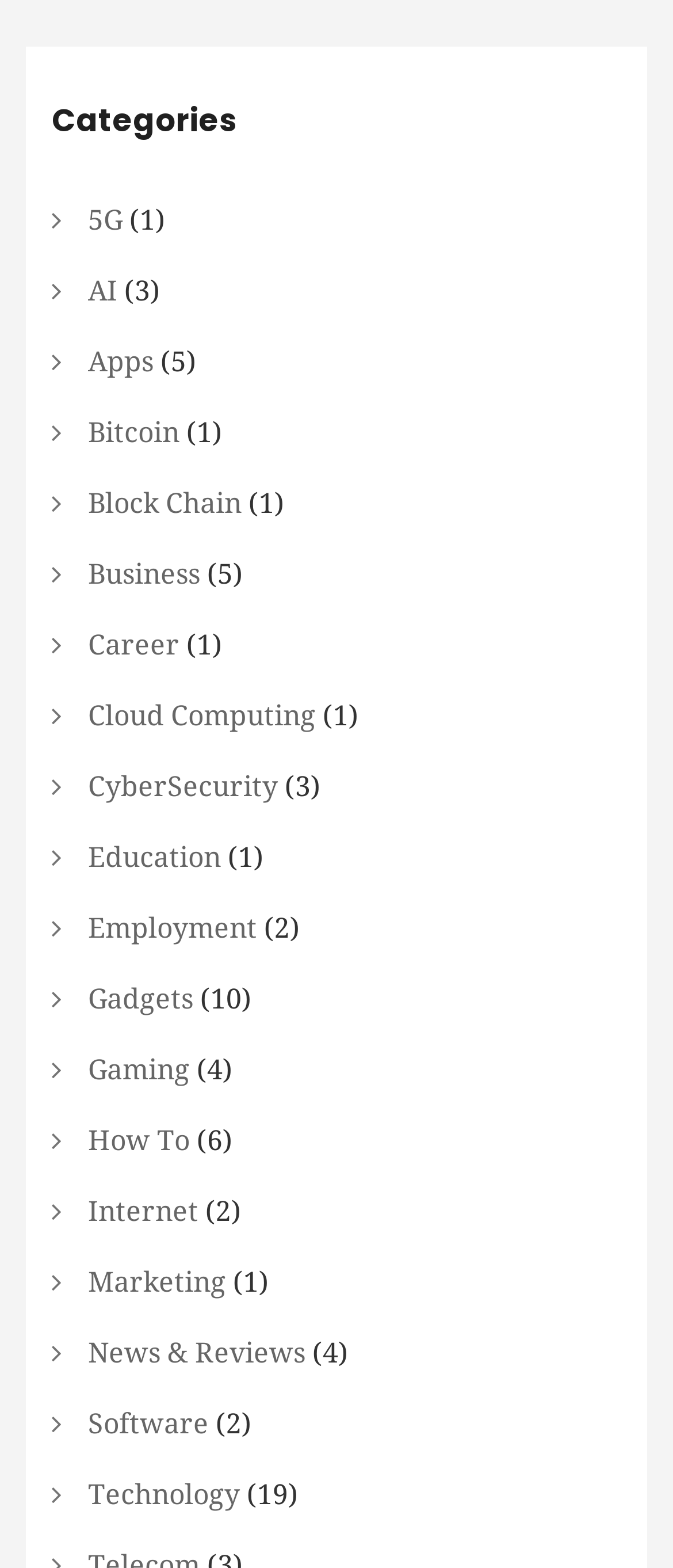Identify the bounding box coordinates of the region that needs to be clicked to carry out this instruction: "Learn about Cloud Computing". Provide these coordinates as four float numbers ranging from 0 to 1, i.e., [left, top, right, bottom].

[0.131, 0.435, 0.469, 0.479]